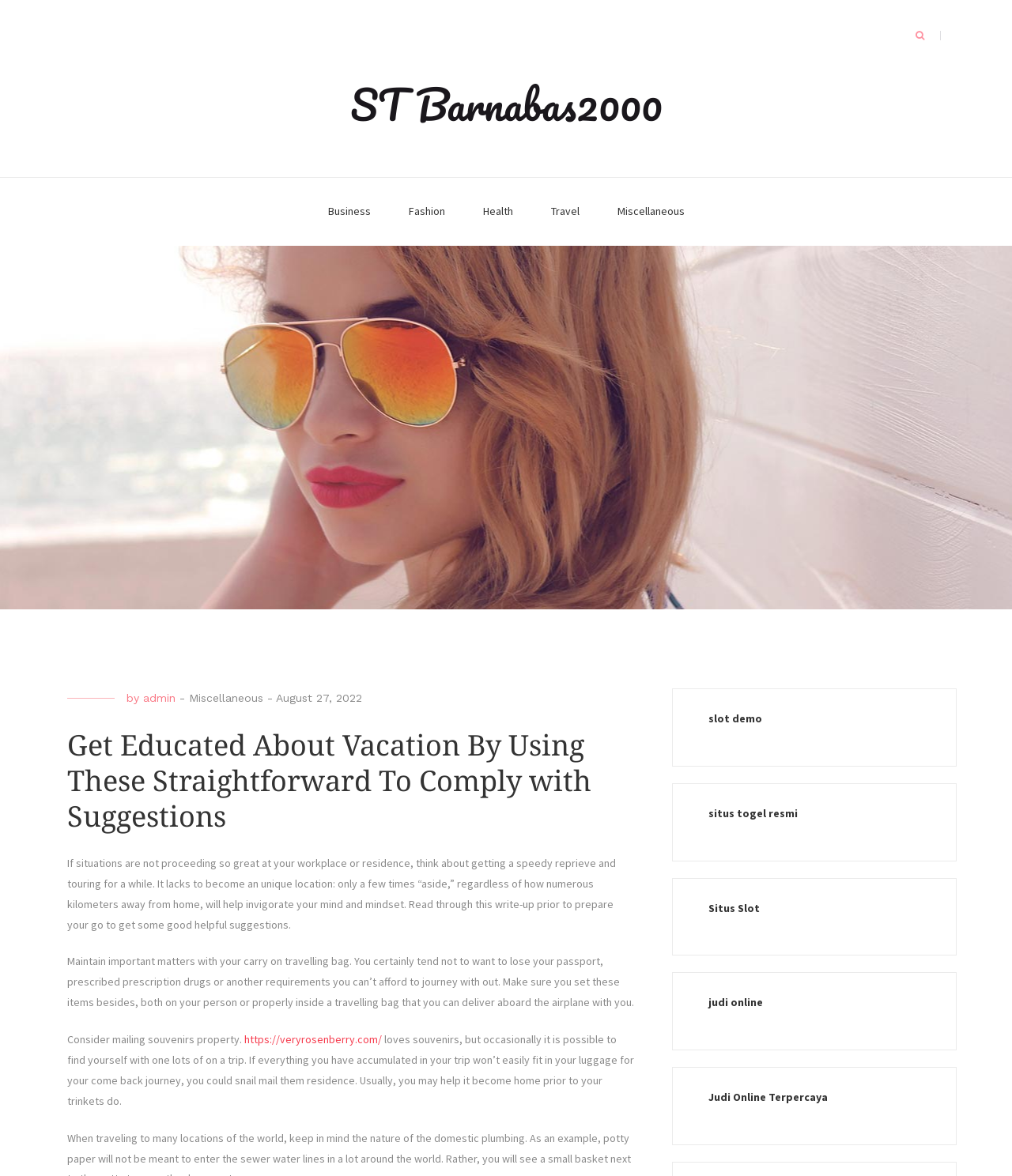Could you indicate the bounding box coordinates of the region to click in order to complete this instruction: "check the article by admin".

[0.141, 0.588, 0.173, 0.599]